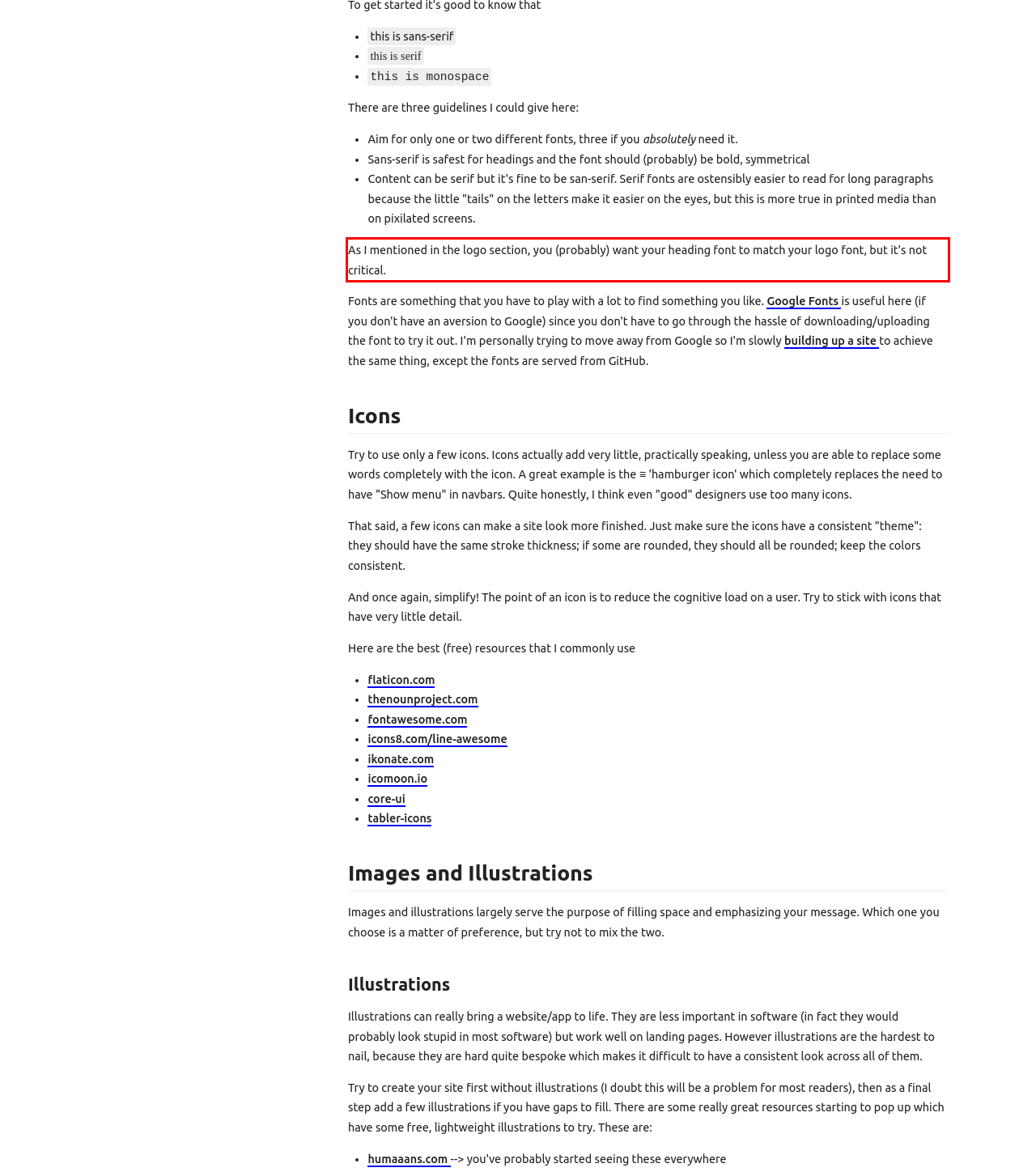Within the screenshot of the webpage, there is a red rectangle. Please recognize and generate the text content inside this red bounding box.

As I mentioned in the logo section, you (probably) want your heading font to match your logo font, but it's not critical.